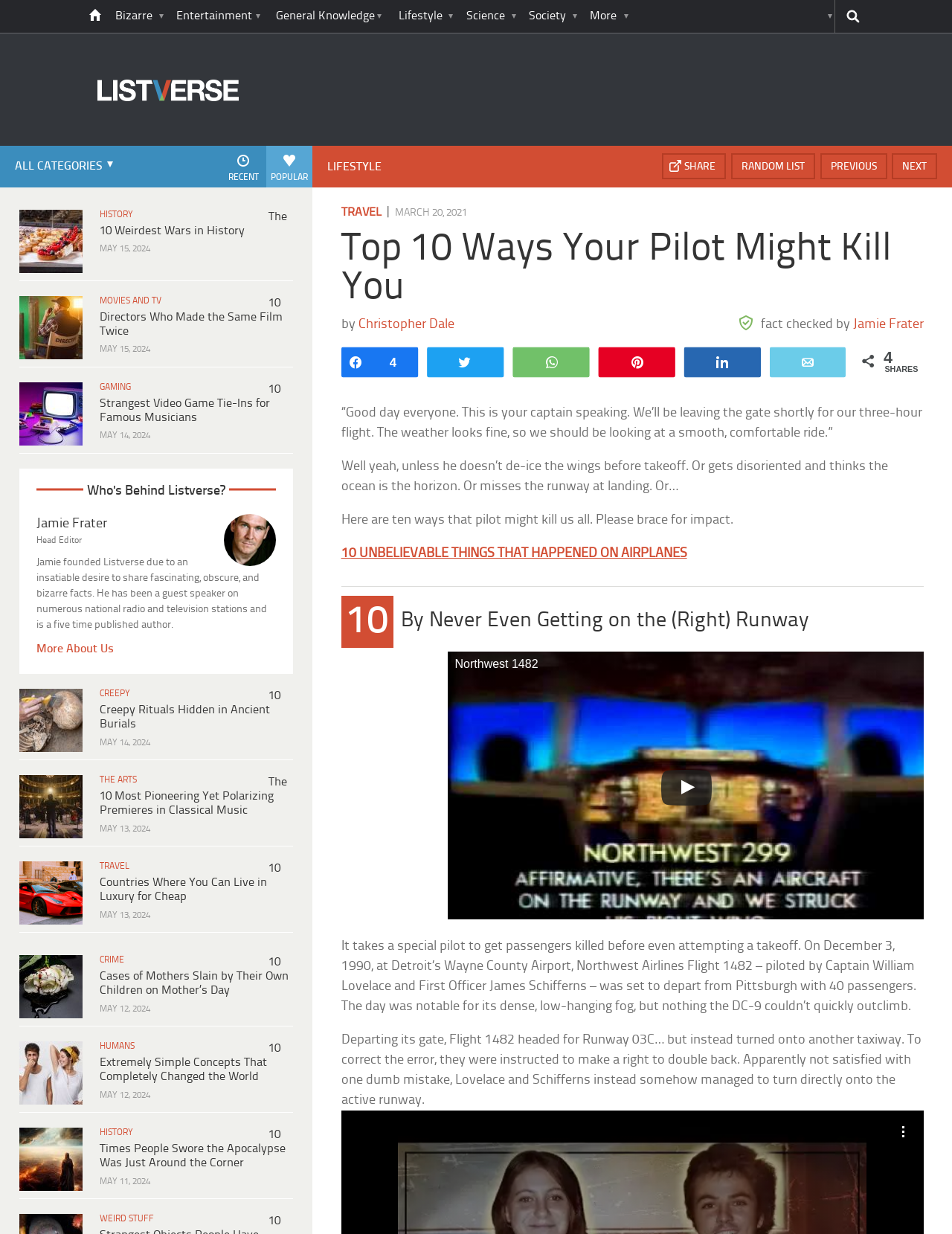Use the details in the image to answer the question thoroughly: 
What is the category of the first article?

I determined the category of the first article by looking at the link 'HISTORY' inside the first article element, which has a bounding box coordinate of [0.214, 0.168, 0.349, 0.179].